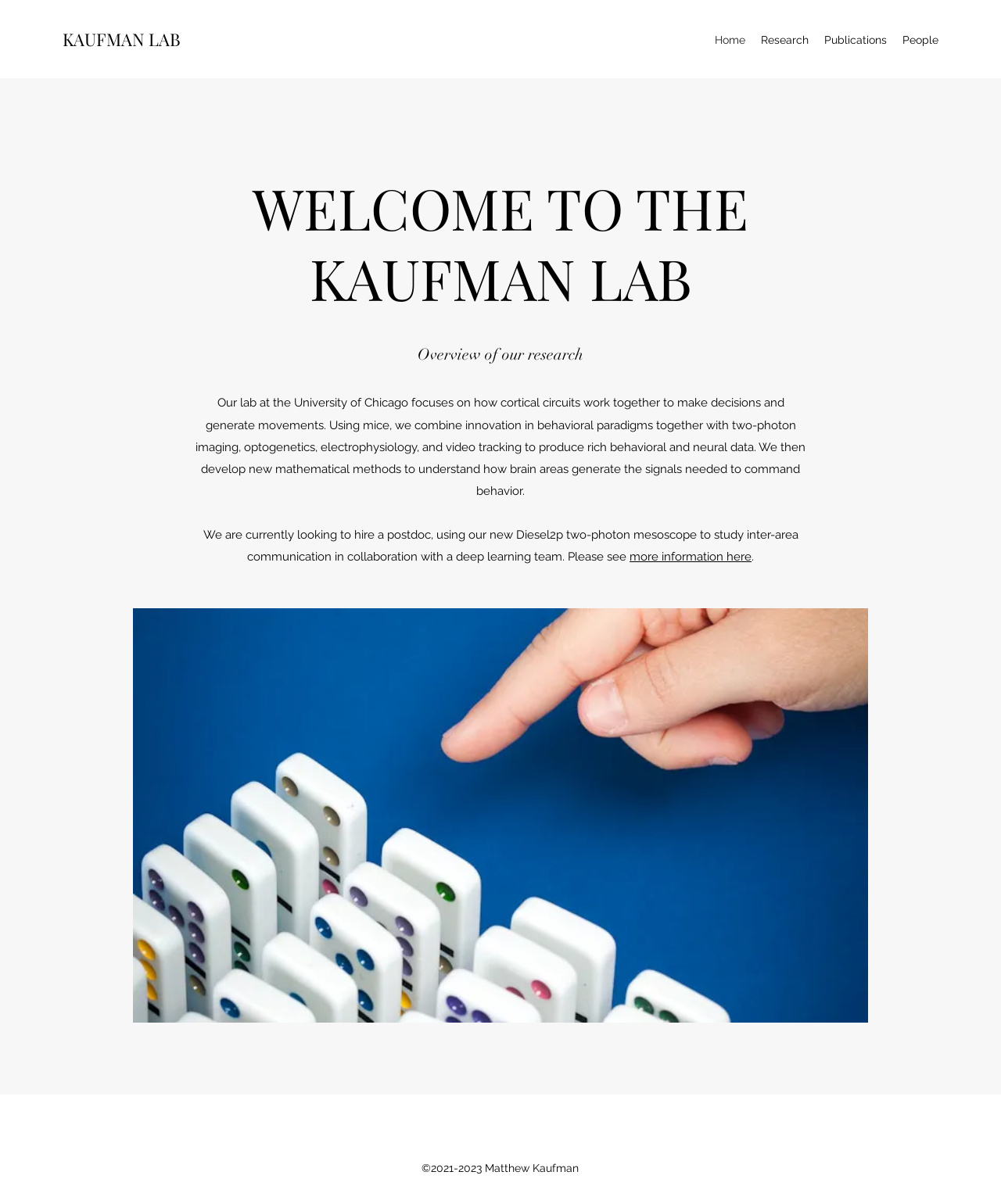Answer the following query with a single word or phrase:
What is the name of the two-photon mesoscope mentioned on the webpage?

Diesel2p